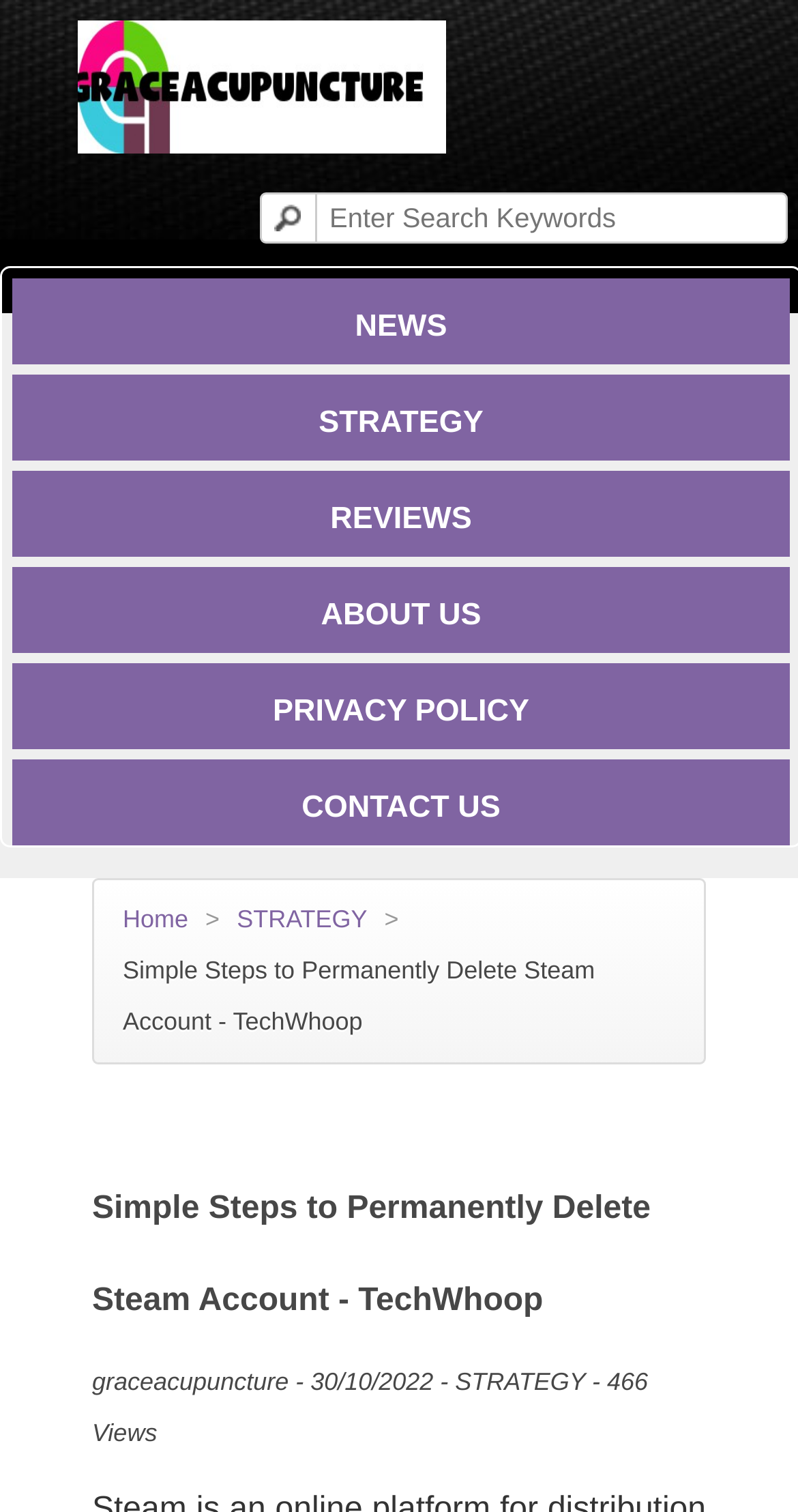Respond with a single word or phrase to the following question:
What is the date of the article?

30/10/2022